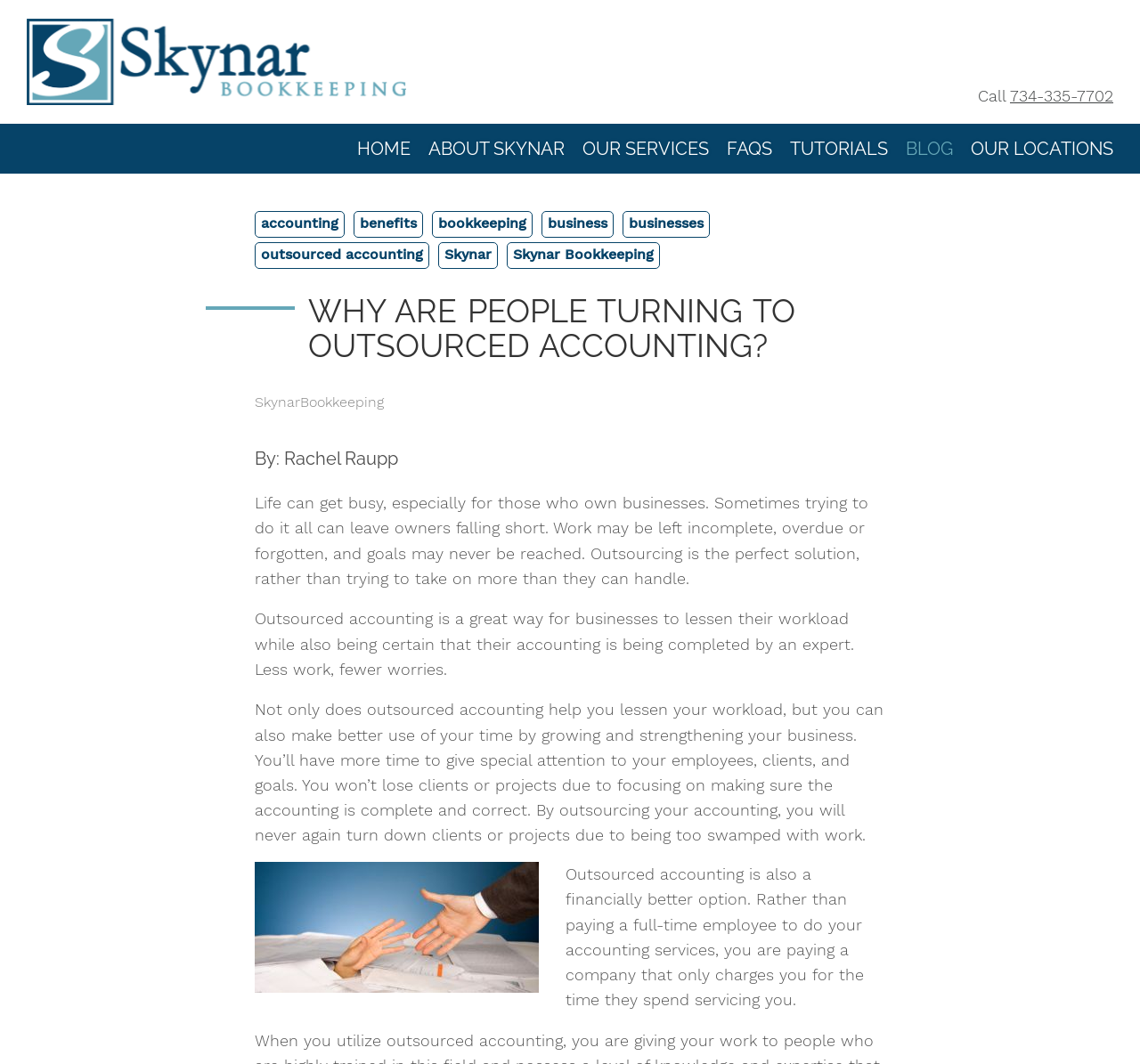Answer the following query concisely with a single word or phrase:
What is the phone number?

734-335-7702